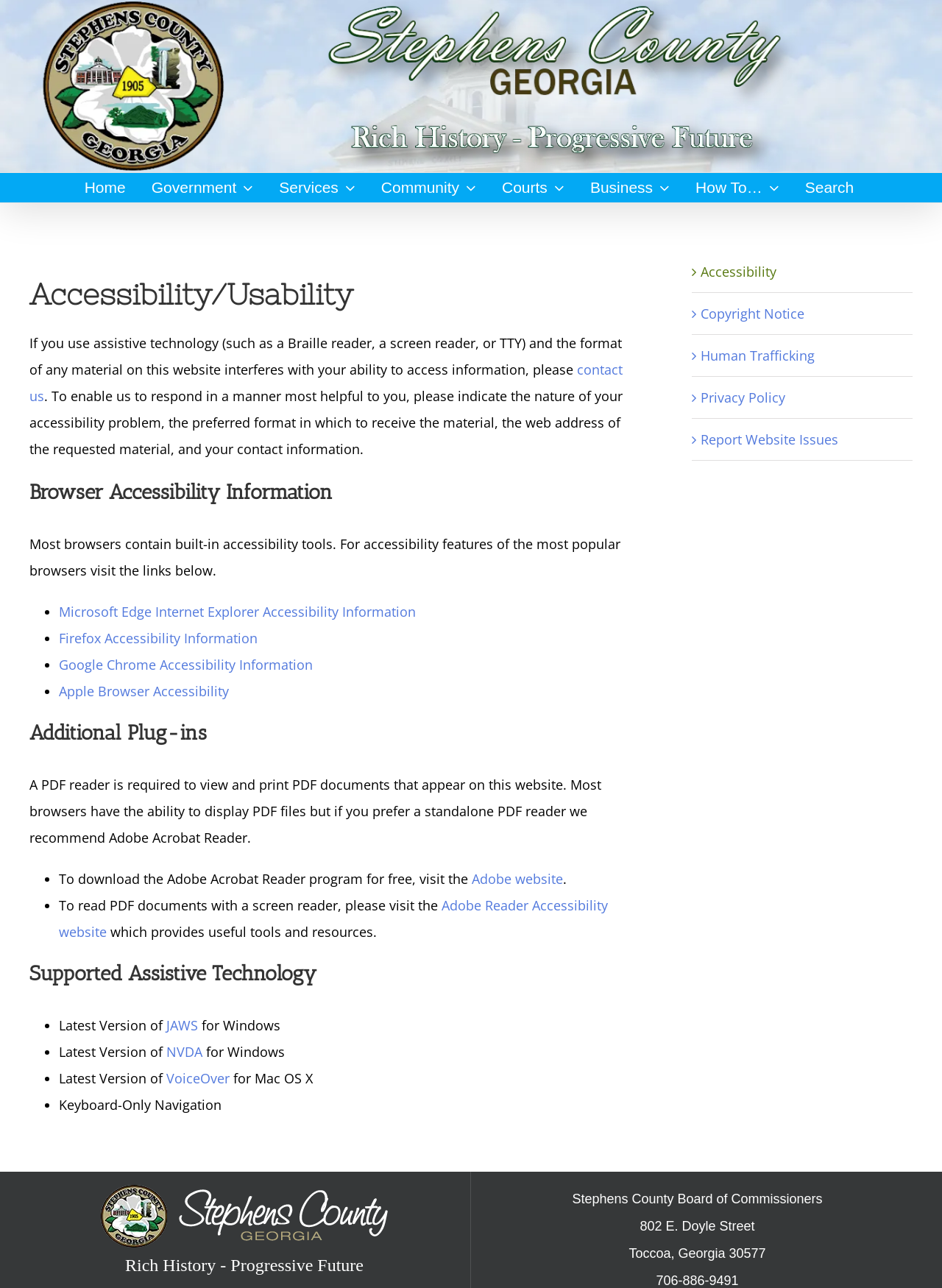What is the county name of the official site?
Carefully analyze the image and provide a thorough answer to the question.

I found the county name by looking at the logo of the official site, which is 'Stephens County Georgia | Official Site Logo', and also by reading the text 'Stephens County Board of Commissioners' at the bottom of the page.